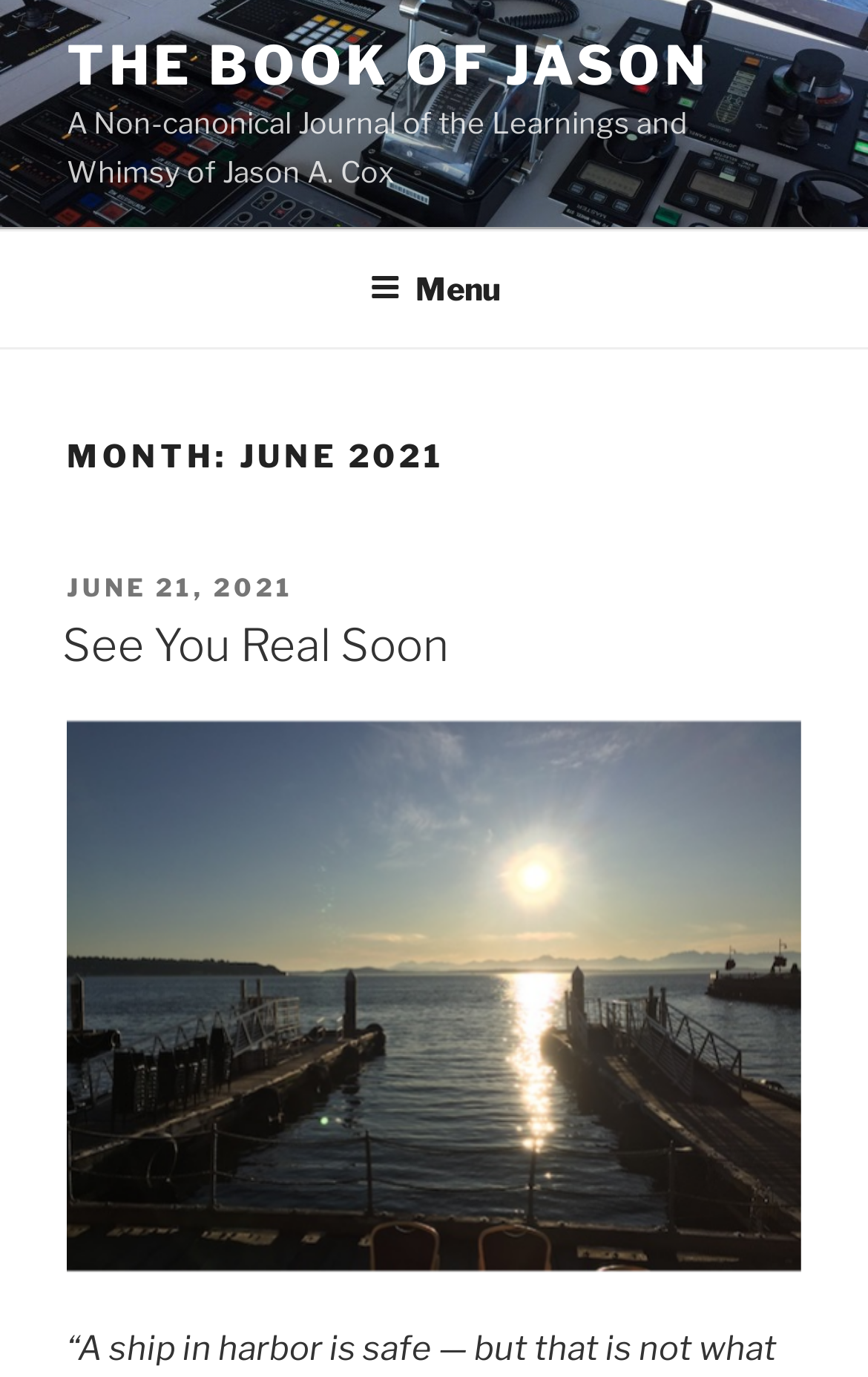Please give a concise answer to this question using a single word or phrase: 
What is the title of the first post on the page?

See You Real Soon